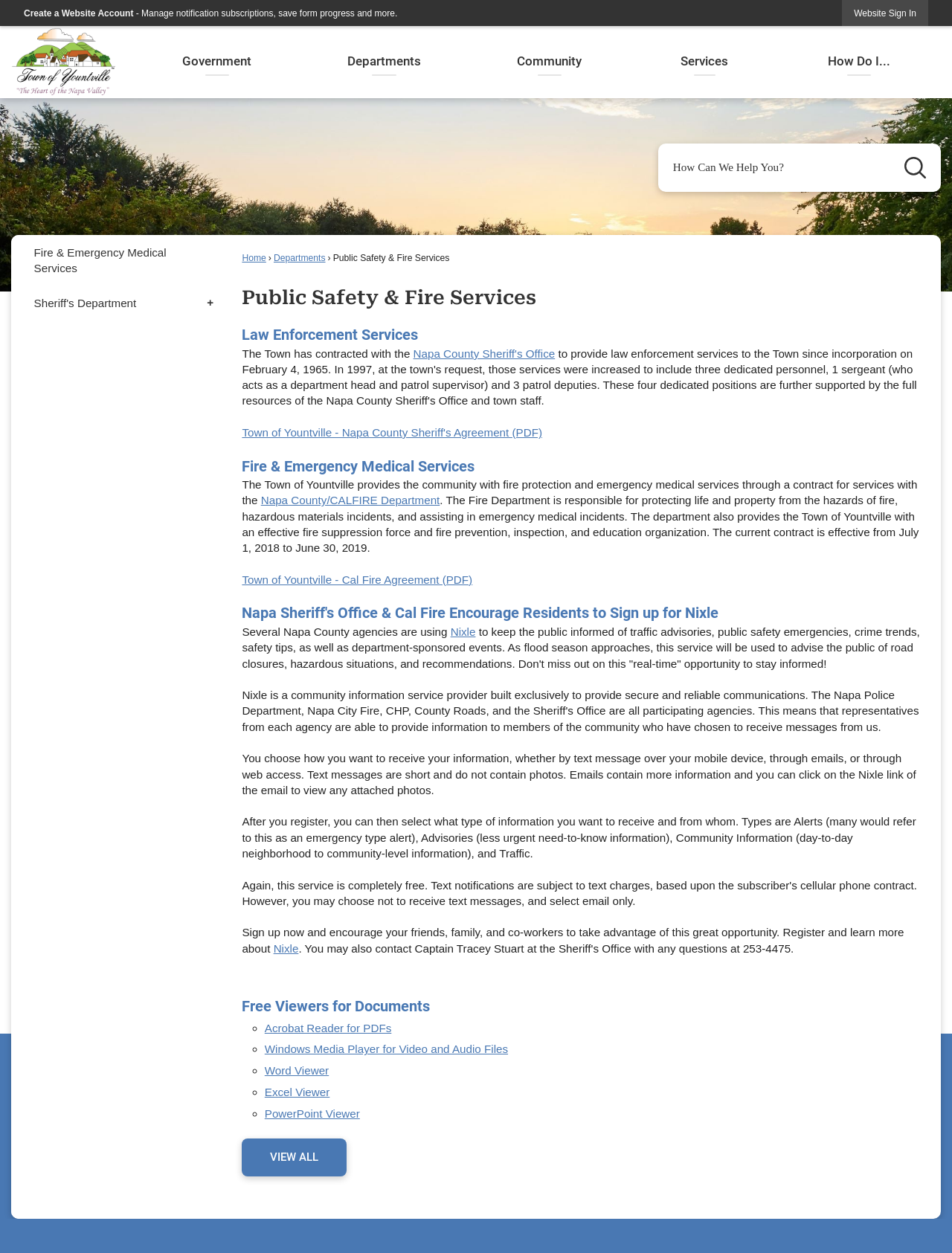Based on the element description: "Nixle", identify the bounding box coordinates for this UI element. The coordinates must be four float numbers between 0 and 1, listed as [left, top, right, bottom].

[0.287, 0.752, 0.314, 0.762]